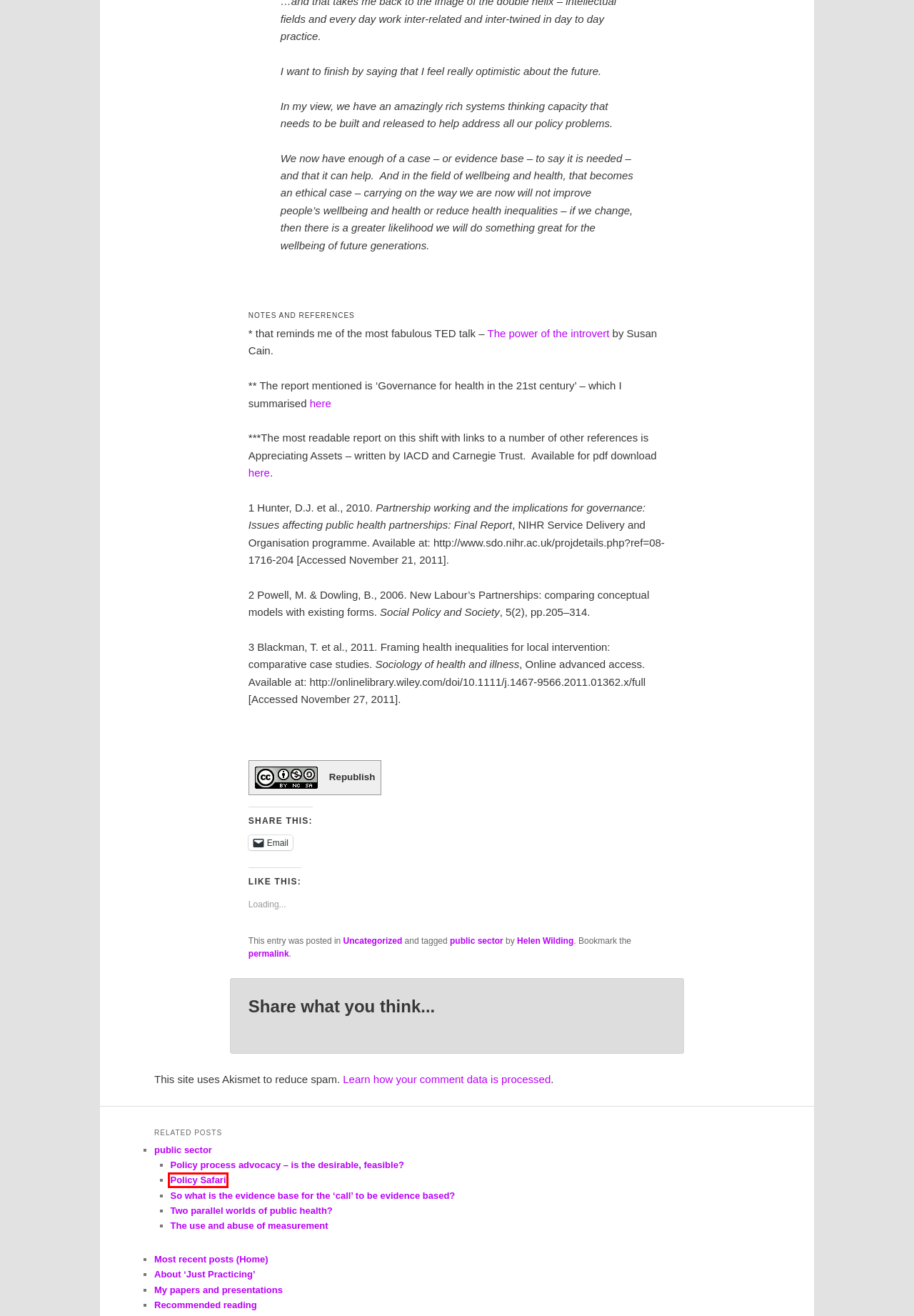You have a screenshot of a webpage with a red bounding box around an element. Select the webpage description that best matches the new webpage after clicking the element within the red bounding box. Here are the descriptions:
A. So what is the evidence base for the ‘call’ to be evidence based? | Just Practicing
B. The use and abuse of measurement | Just Practicing
C. Policy Safari | Just Practicing
D. Privacy Policy – Akismet
E. Uncategorized | Just Practicing
F. Helen Wilding | Just Practicing
G. Appreciating Assets - Carnegie UK Trust
H. Governance for health in the 21st century | Just Practicing

C